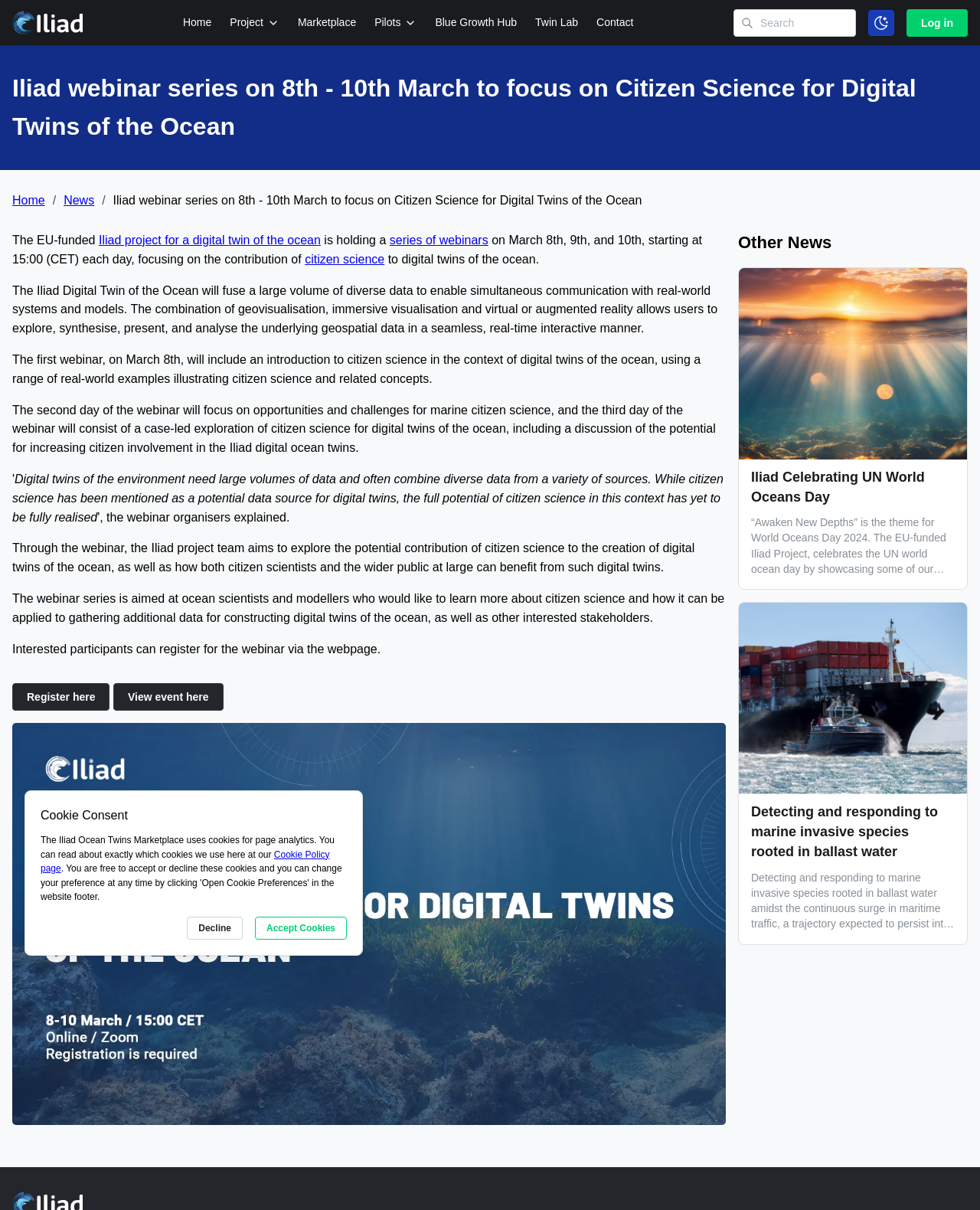Please identify the bounding box coordinates of the element on the webpage that should be clicked to follow this instruction: "Register for the webinar". The bounding box coordinates should be given as four float numbers between 0 and 1, formatted as [left, top, right, bottom].

[0.012, 0.571, 0.112, 0.581]